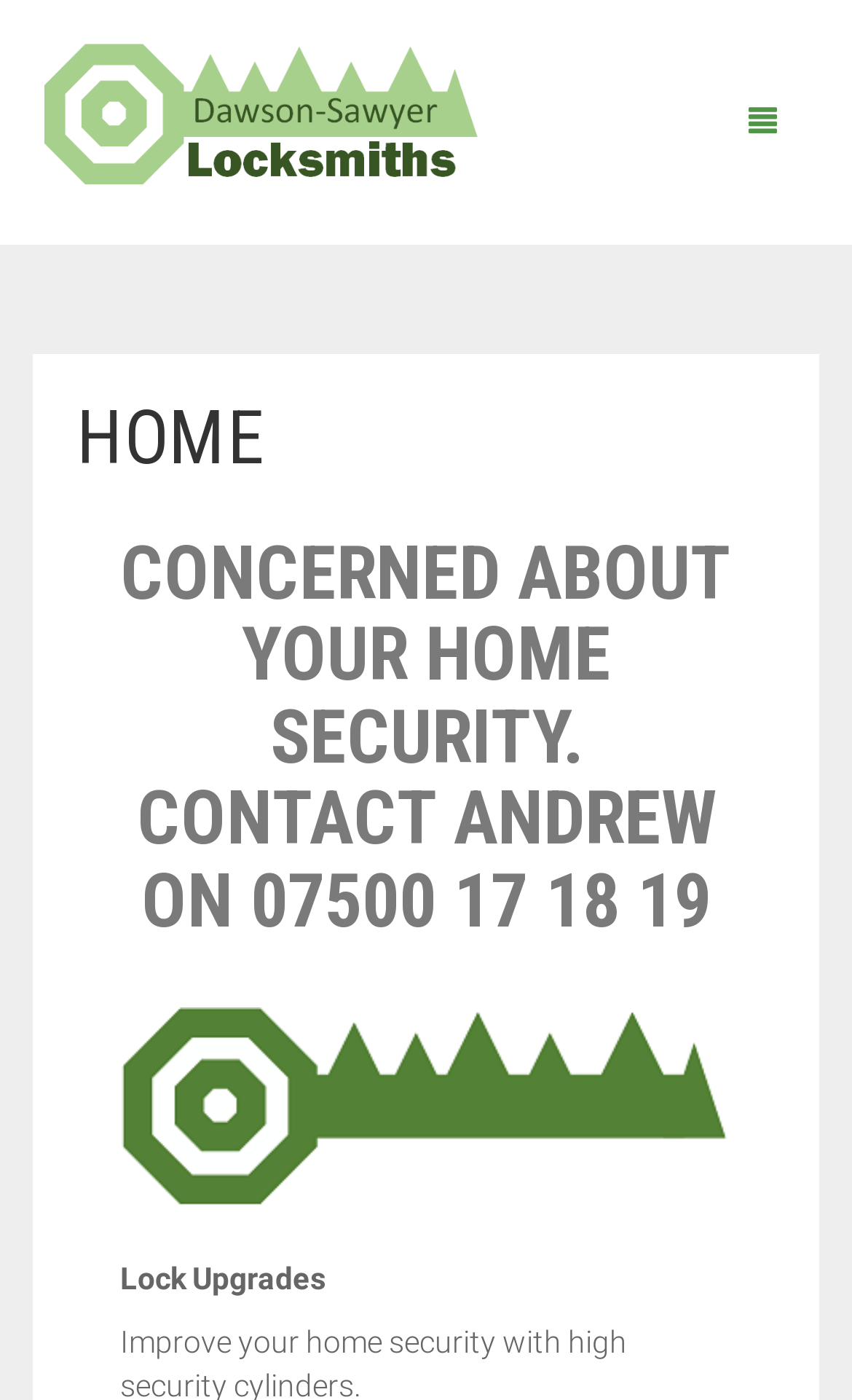What is the phone number to contact Andrew?
Based on the screenshot, answer the question with a single word or phrase.

07500 17 18 19